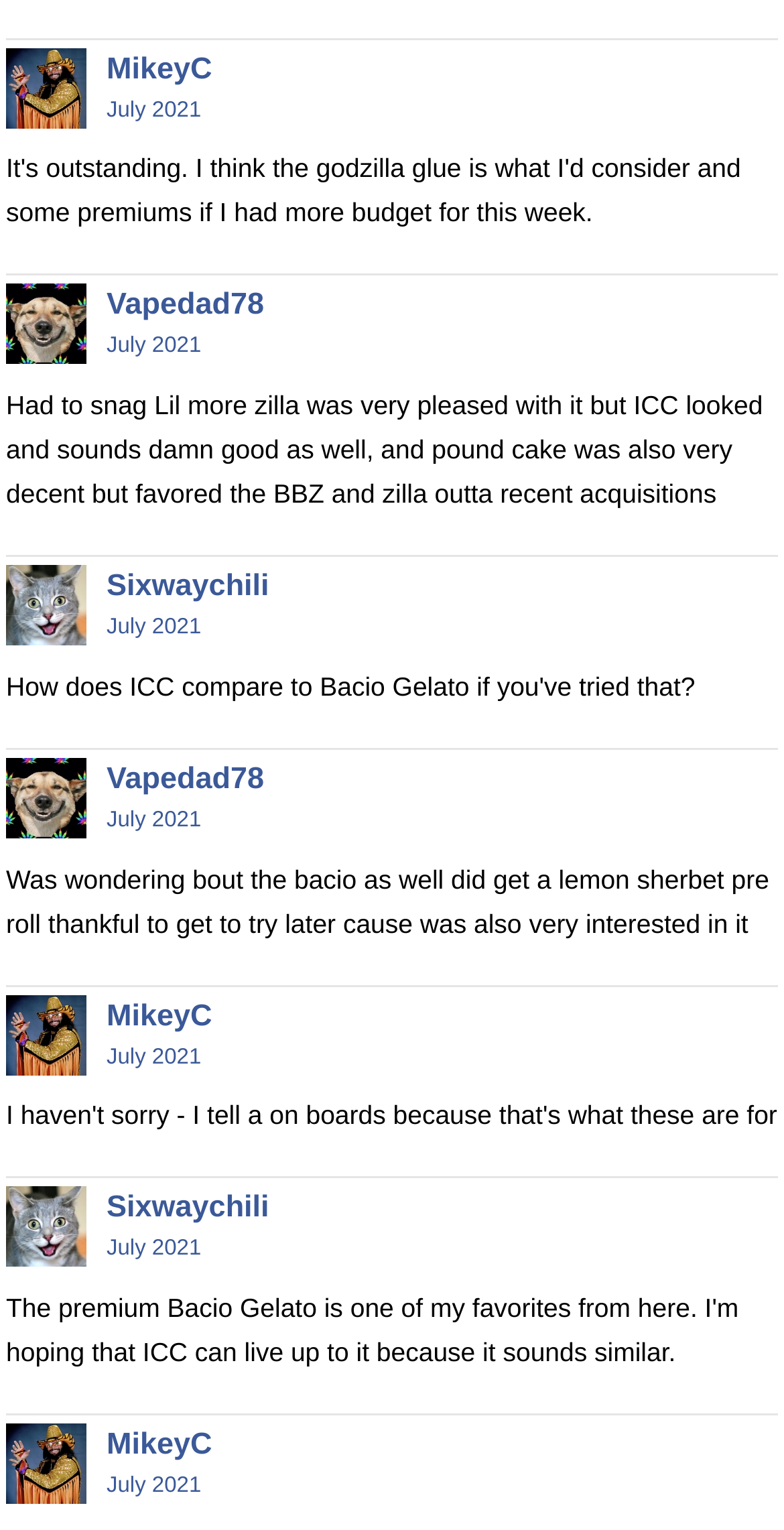What is the content of the post by Vapedad78 on July 9, 2021 3:08PM?
Look at the image and respond with a one-word or short phrase answer.

Had to snag Lil more zilla